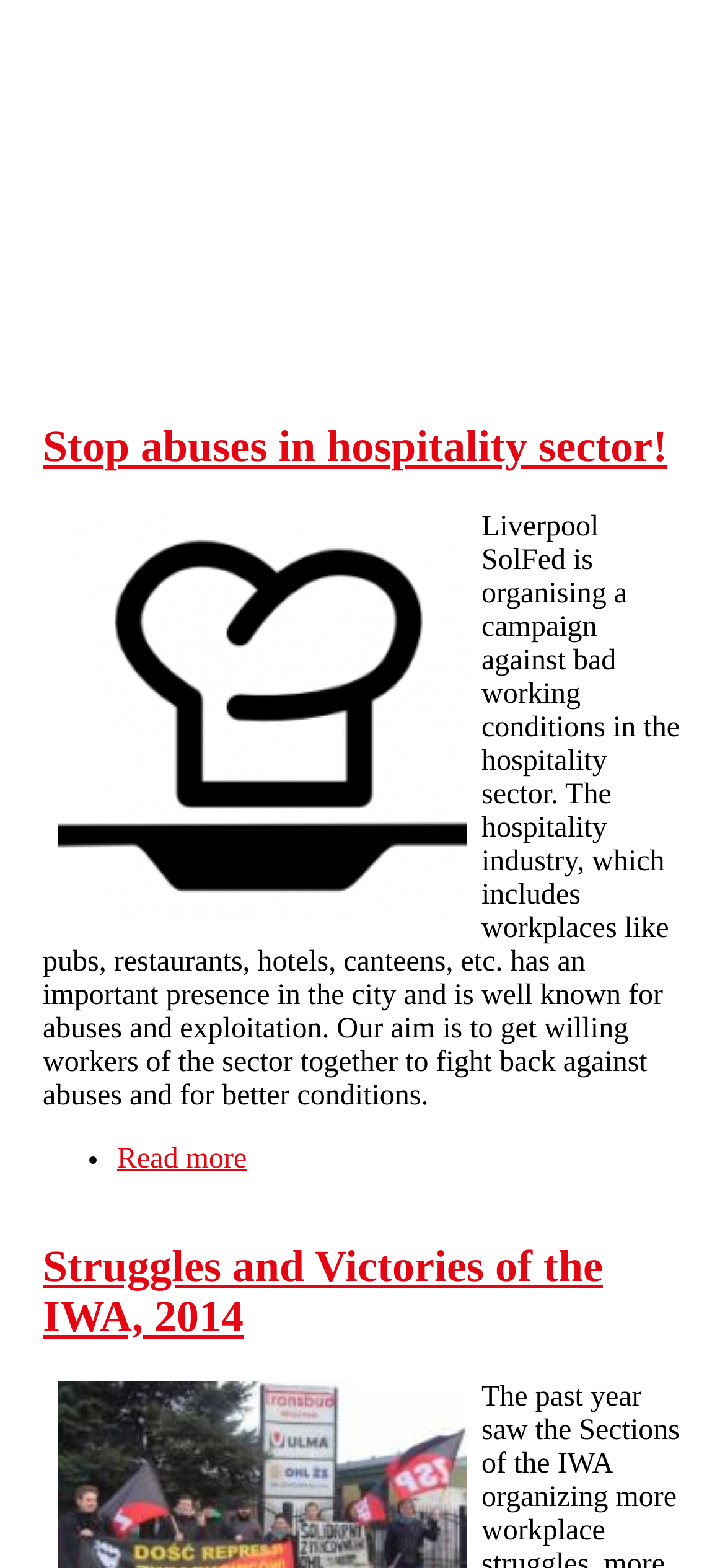Use a single word or phrase to answer this question: 
How many links are in the footer section?

1